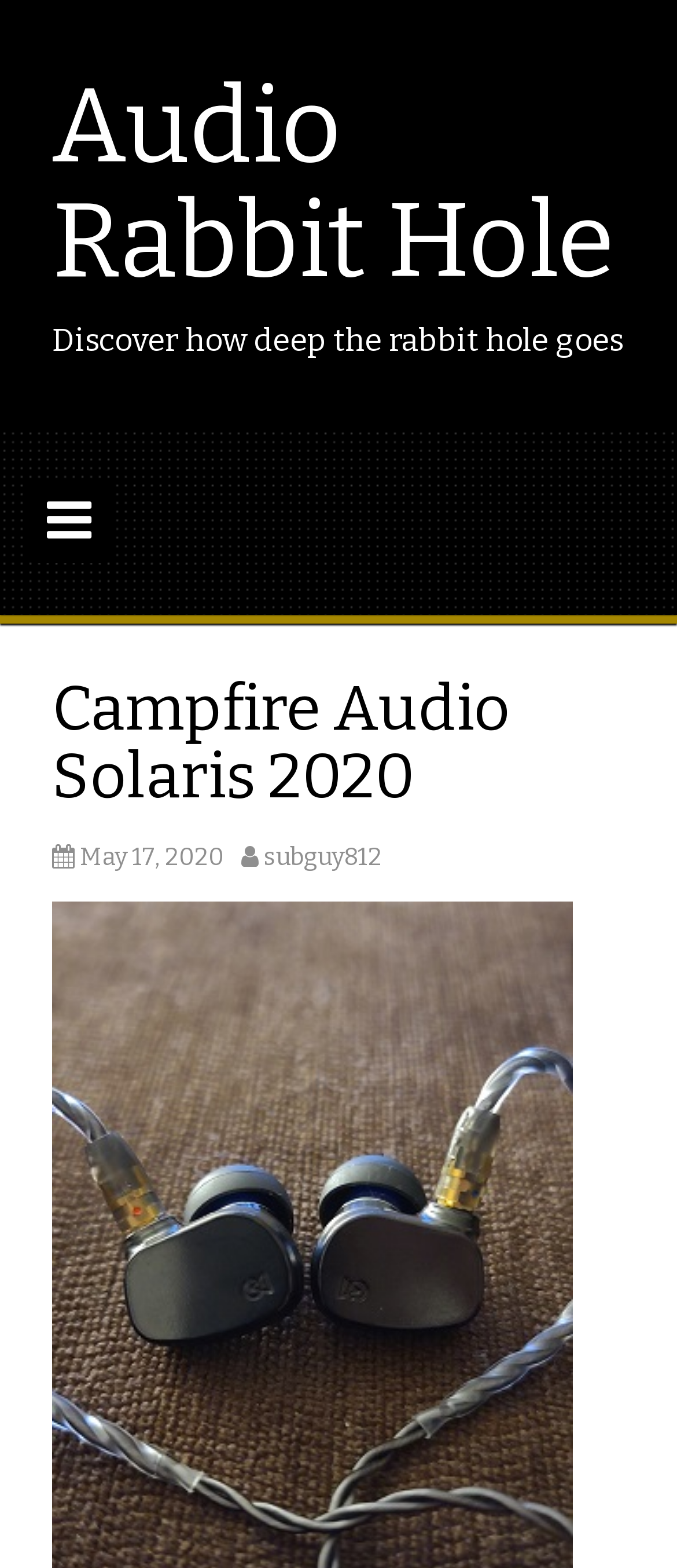Can you give a detailed response to the following question using the information from the image? Who is the author of the review?

By examining the link 'subguy812', I can determine that the author of the review is subguy812.